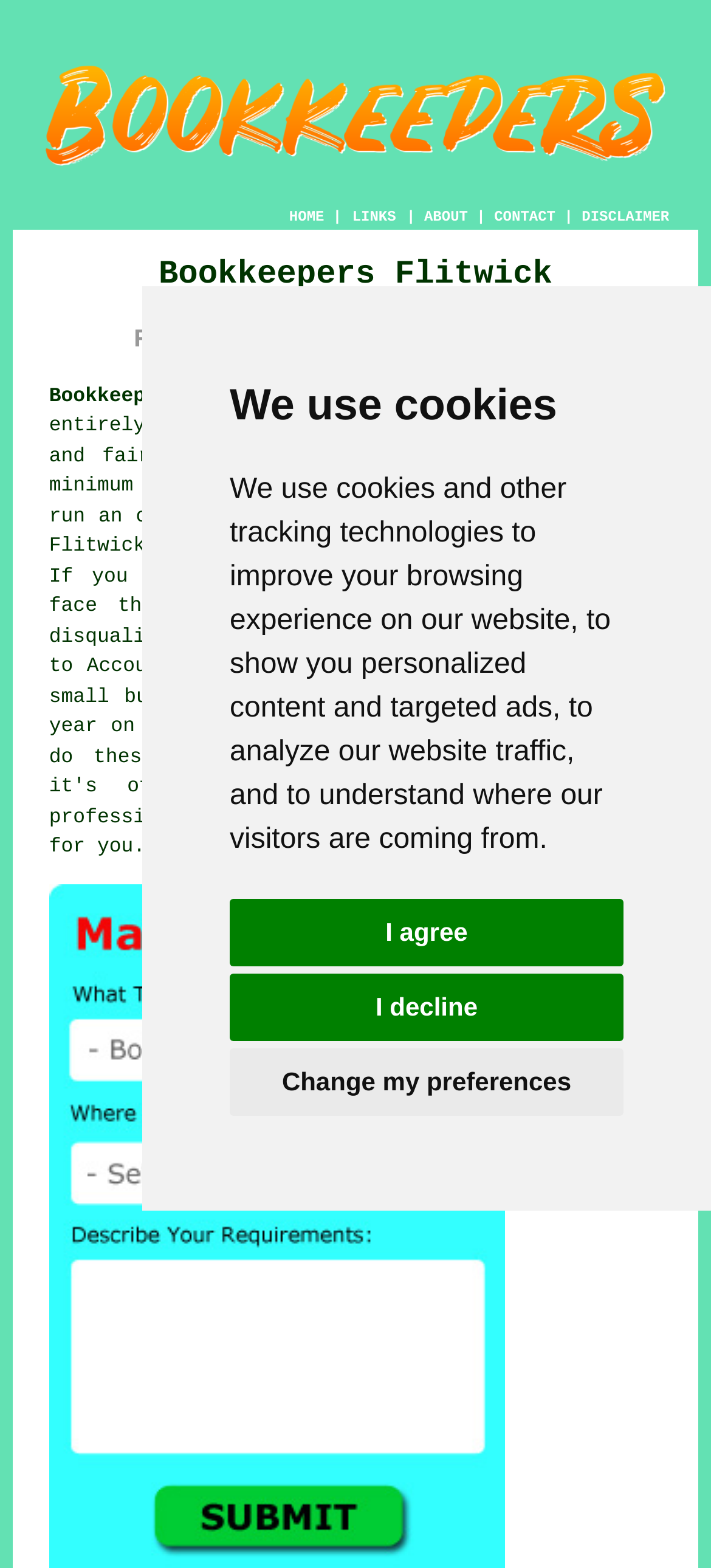Can you find the bounding box coordinates for the element to click on to achieve the instruction: "Click the CONTACT link"?

[0.695, 0.134, 0.781, 0.144]